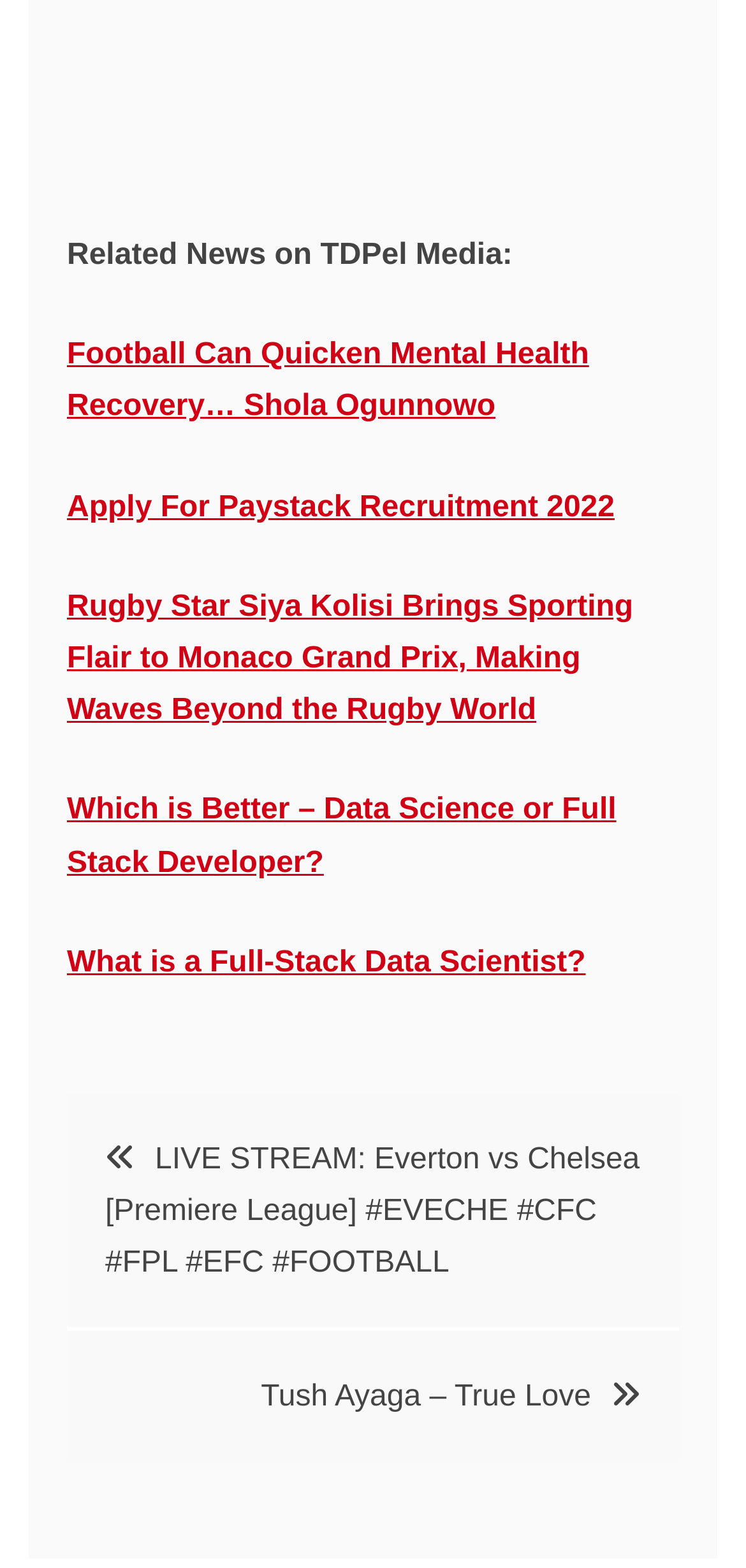Please specify the coordinates of the bounding box for the element that should be clicked to carry out this instruction: "Read related news on Football Can Quicken Mental Health Recovery". The coordinates must be four float numbers between 0 and 1, formatted as [left, top, right, bottom].

[0.09, 0.216, 0.79, 0.27]